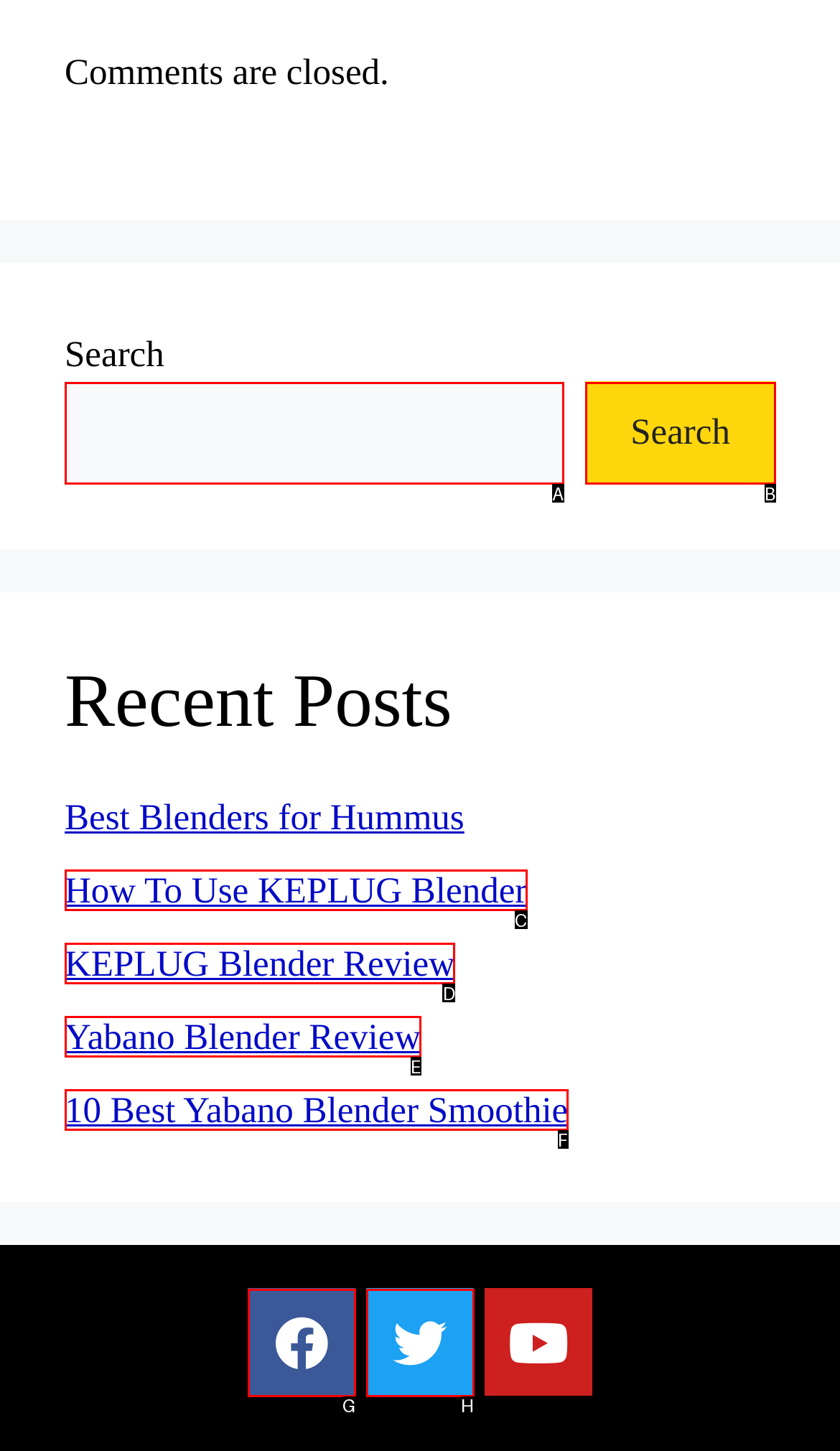From the provided options, pick the HTML element that matches the description: 10 Best Yabano Blender Smoothie. Respond with the letter corresponding to your choice.

F